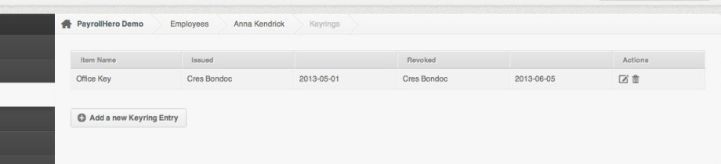Who issued the 'Offic Key'?
Using the image as a reference, give a one-word or short phrase answer.

Cres Bondoc